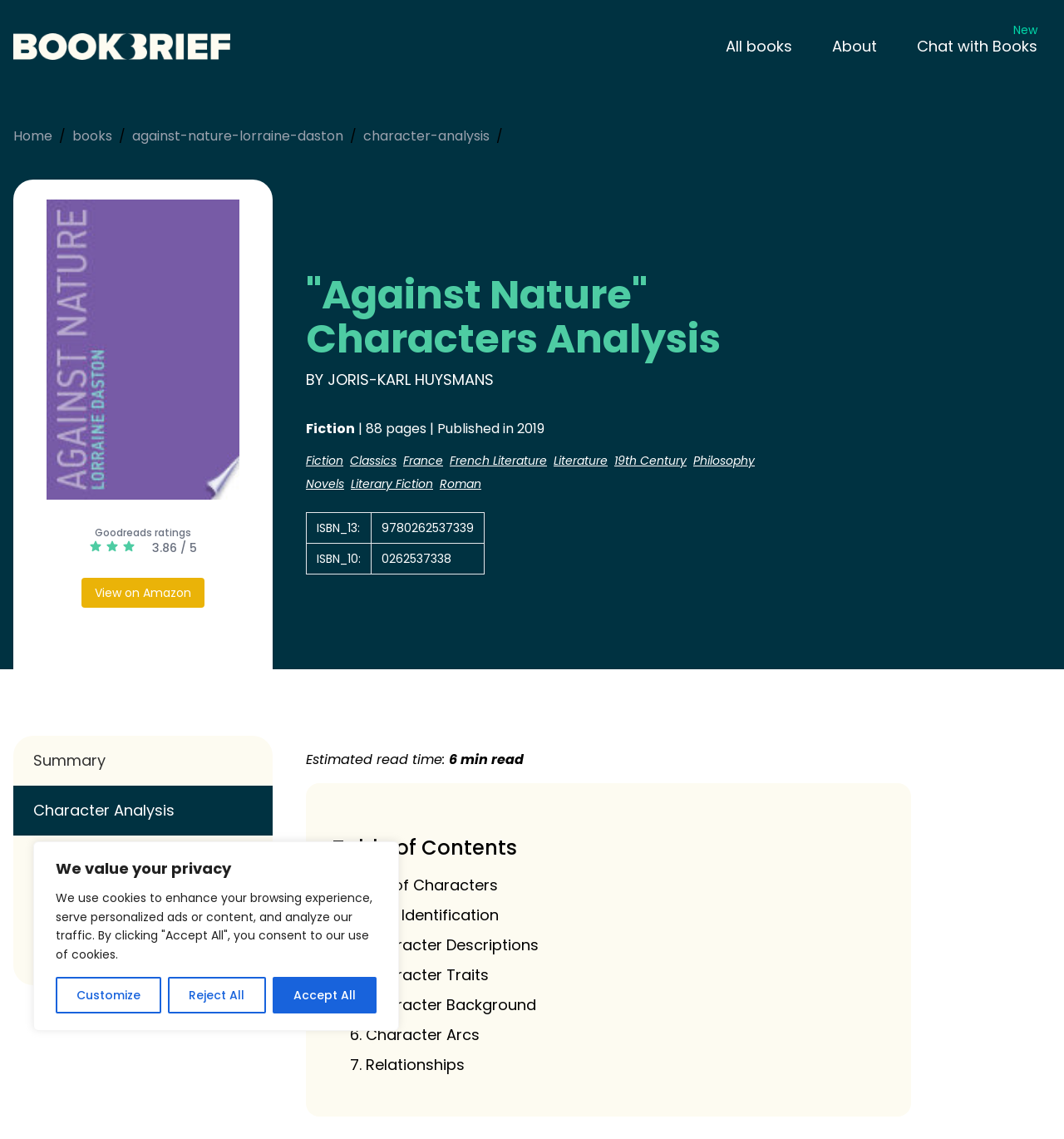Please indicate the bounding box coordinates of the element's region to be clicked to achieve the instruction: "View book details on Amazon". Provide the coordinates as four float numbers between 0 and 1, i.e., [left, top, right, bottom].

[0.077, 0.507, 0.192, 0.533]